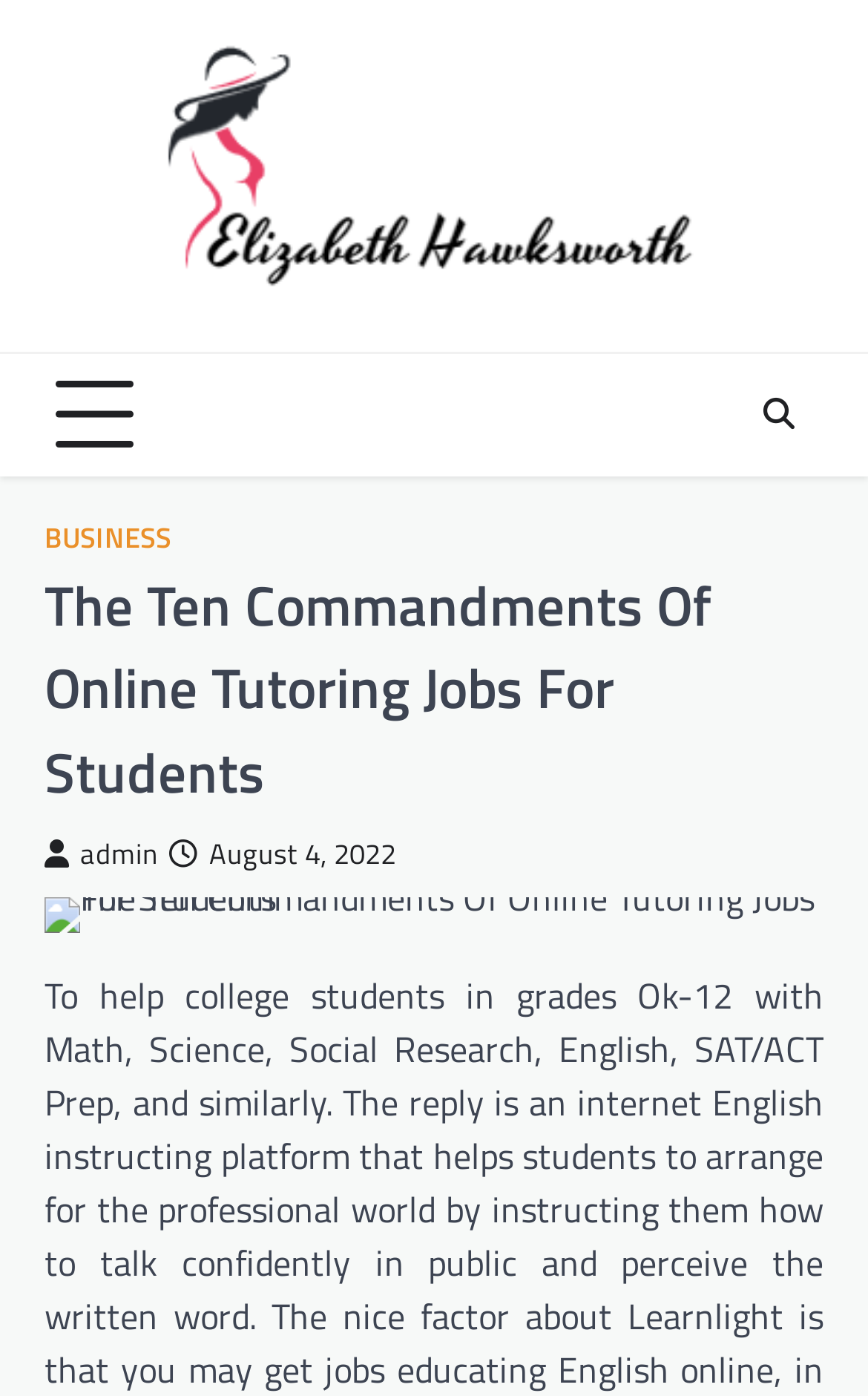Give a full account of the webpage's elements and their arrangement.

The webpage is about "The Ten Commandments Of Online Tutoring Jobs For Students" by Elizabeth Hawks Worth. At the top, there is a link to the author's name, accompanied by an image of the same name, taking up most of the top section. Below this, there is an expandable button on the left side. 

On the right side, there is a link with a search icon, followed by a link to the category "BUSINESS". Below these links, there is a main header section that spans the entire width of the page. This section contains the title of the article, "The Ten Commandments Of Online Tutoring Jobs For Students", in a large font. 

Under the title, there are two links: one with an admin icon and another with a calendar icon, indicating the publication date, August 4, 2022. Below the header section, there is a large image related to the article's title, taking up most of the width of the page.